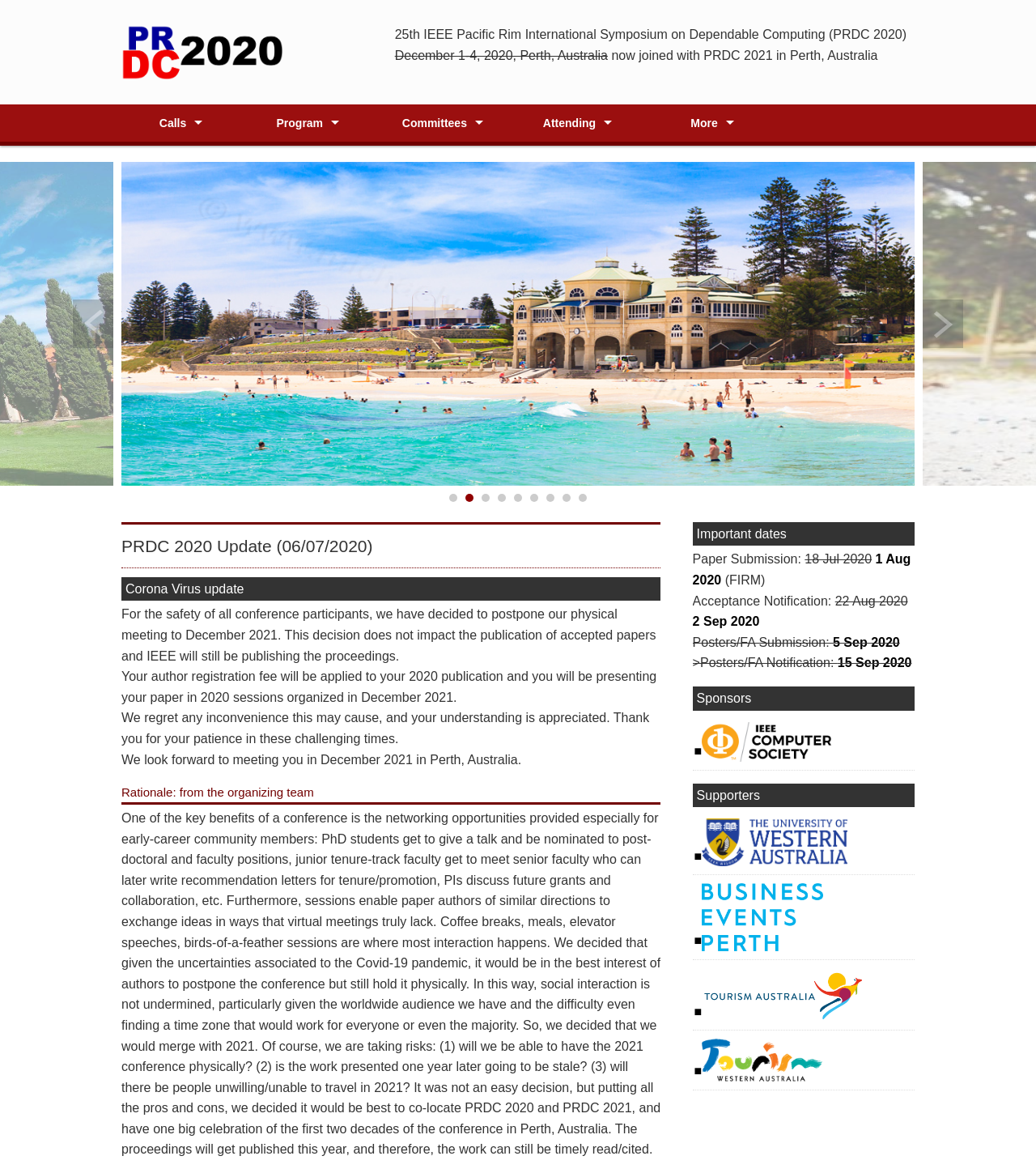Determine the bounding box coordinates of the element that should be clicked to execute the following command: "Call the phone number".

None